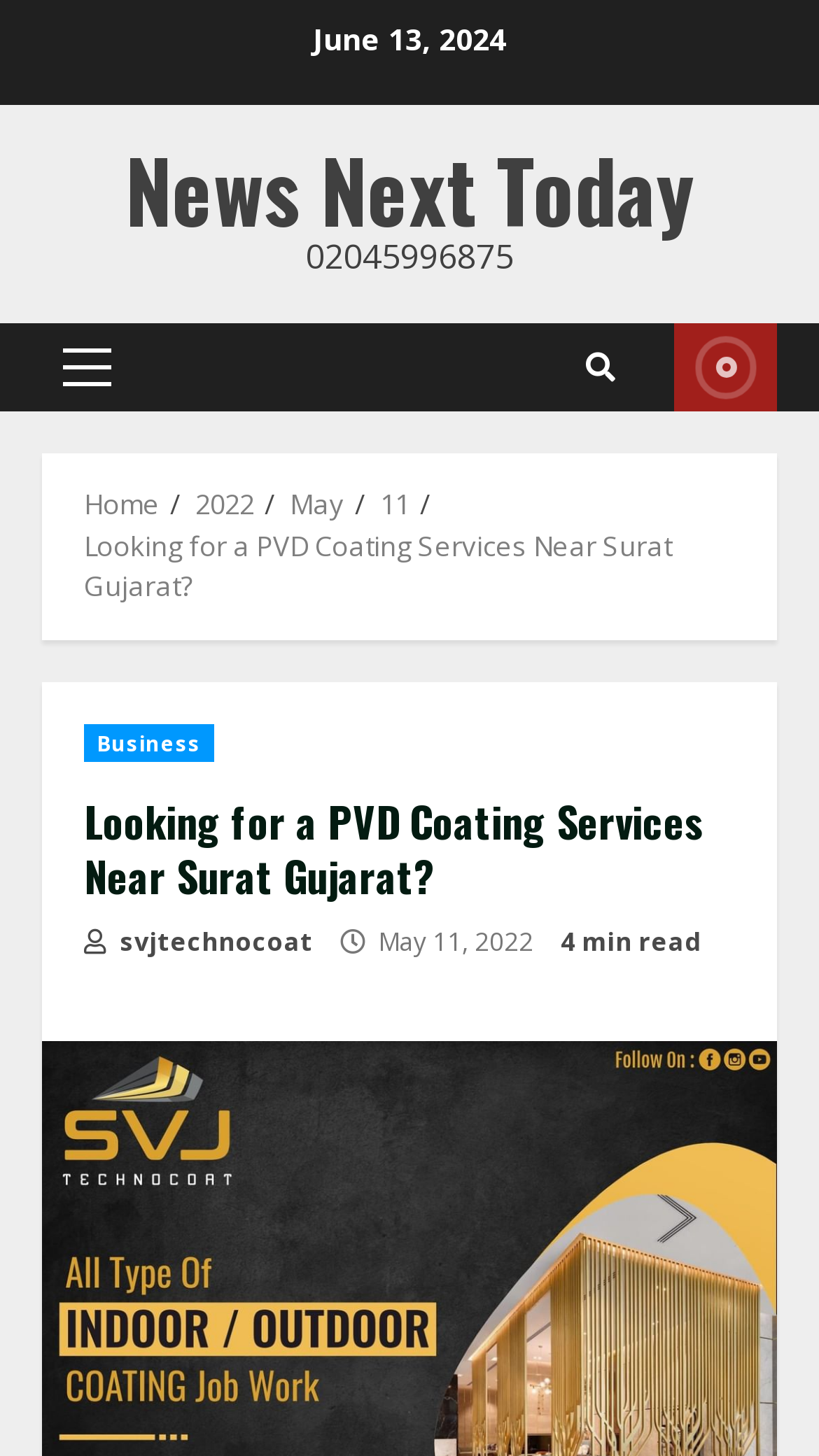Using the element description provided, determine the bounding box coordinates in the format (top-left x, top-left y, bottom-right x, bottom-right y). Ensure that all values are floating point numbers between 0 and 1. Element description: parent_node: Register | Login title="Uberant"

None